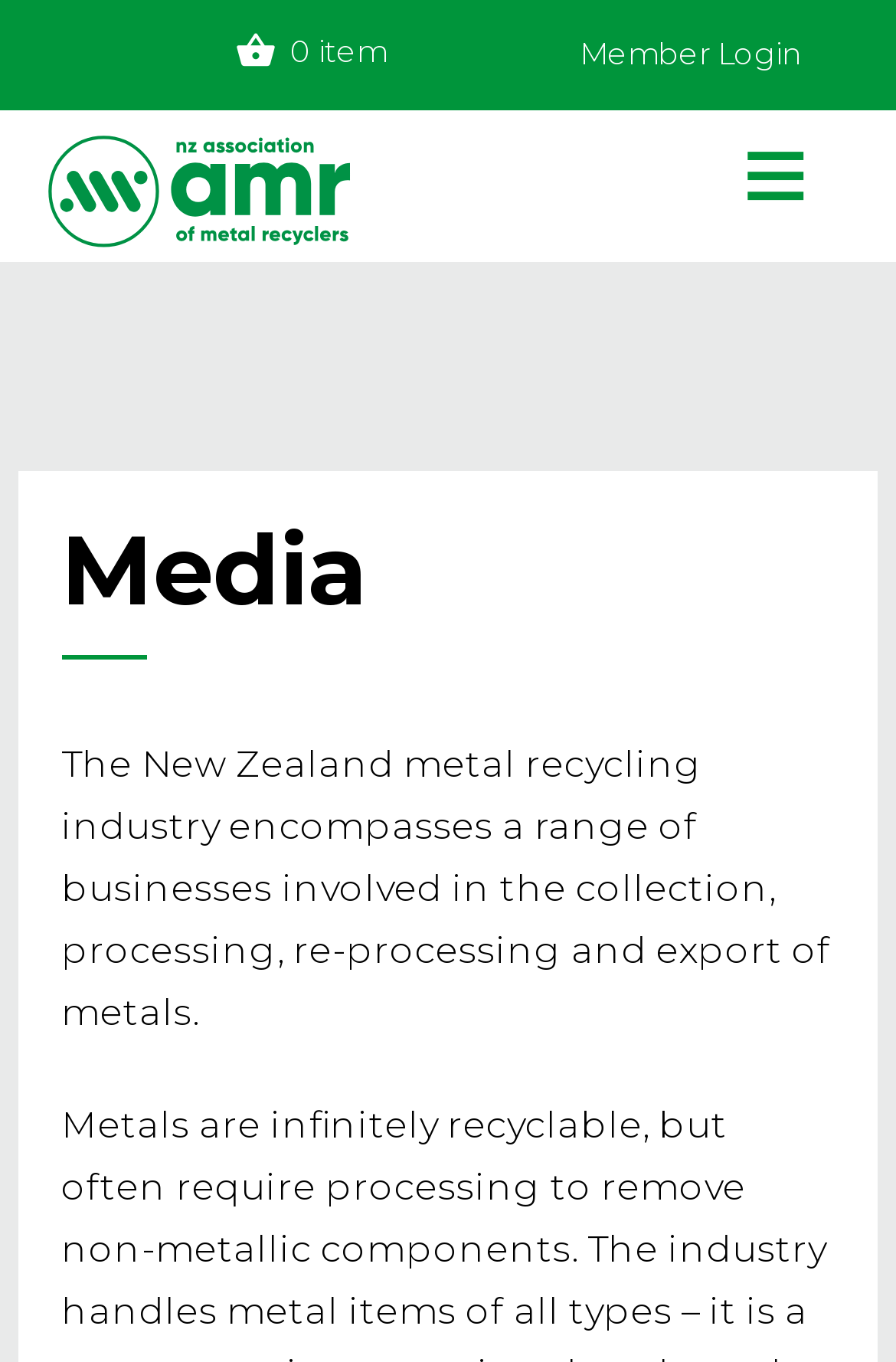What is required to login?
Look at the image and respond with a single word or a short phrase.

Email and password